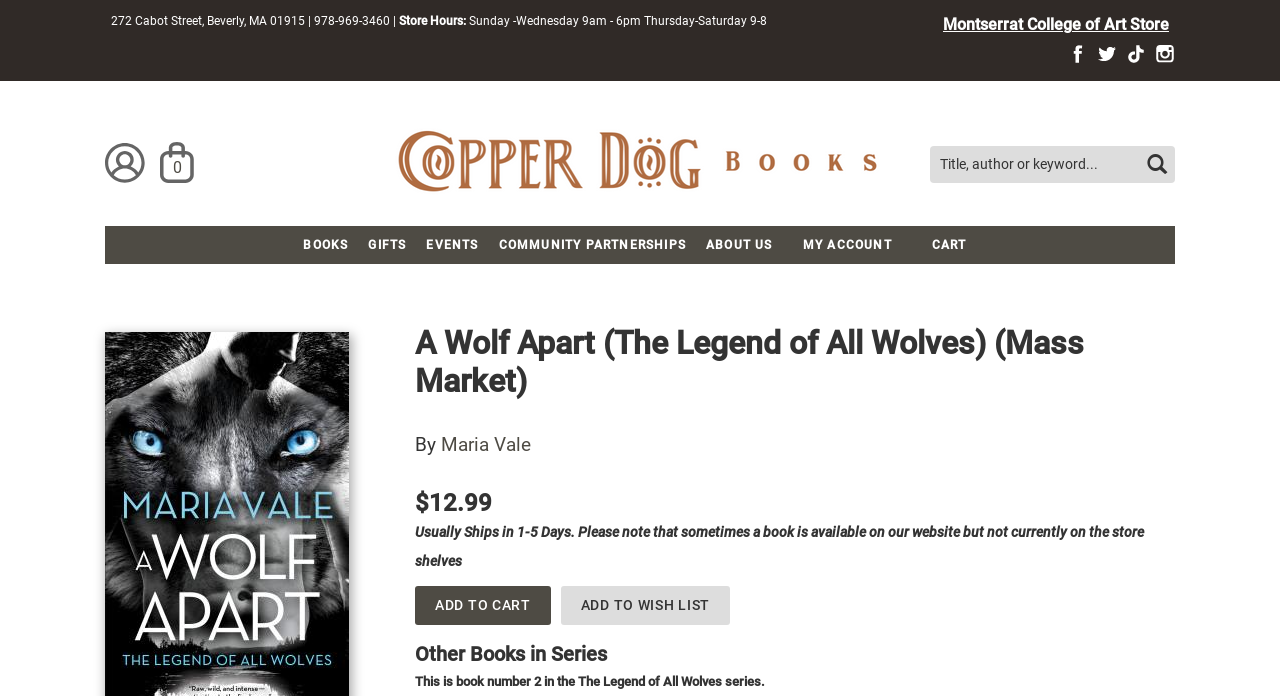What are the social media platforms linked on the webpage?
Based on the visual, give a brief answer using one word or a short phrase.

Facebook, Twitter, TikTok, Instagram